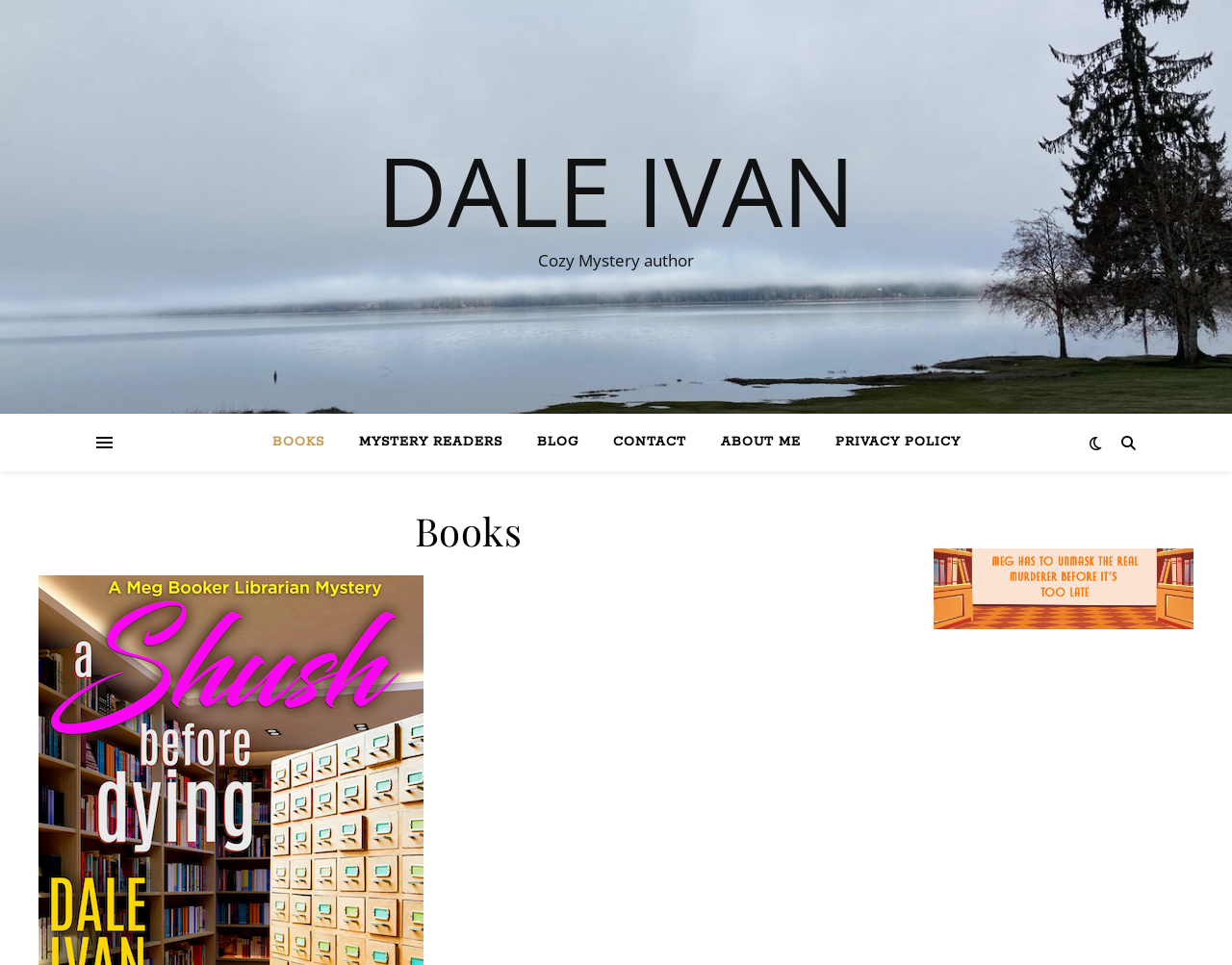What is the category of books written by the author?
Using the image, give a concise answer in the form of a single word or short phrase.

Cozy Mystery